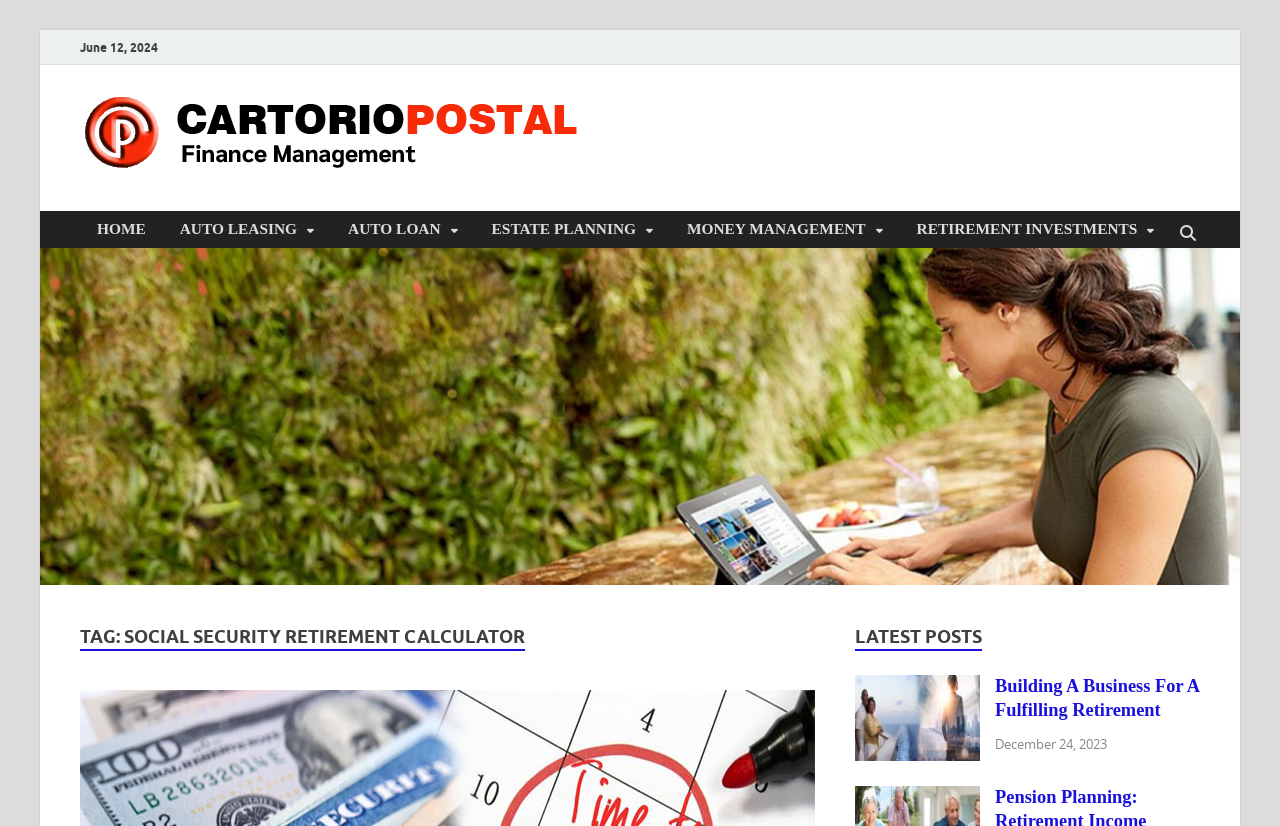Identify the bounding box coordinates of the area that should be clicked in order to complete the given instruction: "Read the post by 'SouthPaw41L'". The bounding box coordinates should be four float numbers between 0 and 1, i.e., [left, top, right, bottom].

None